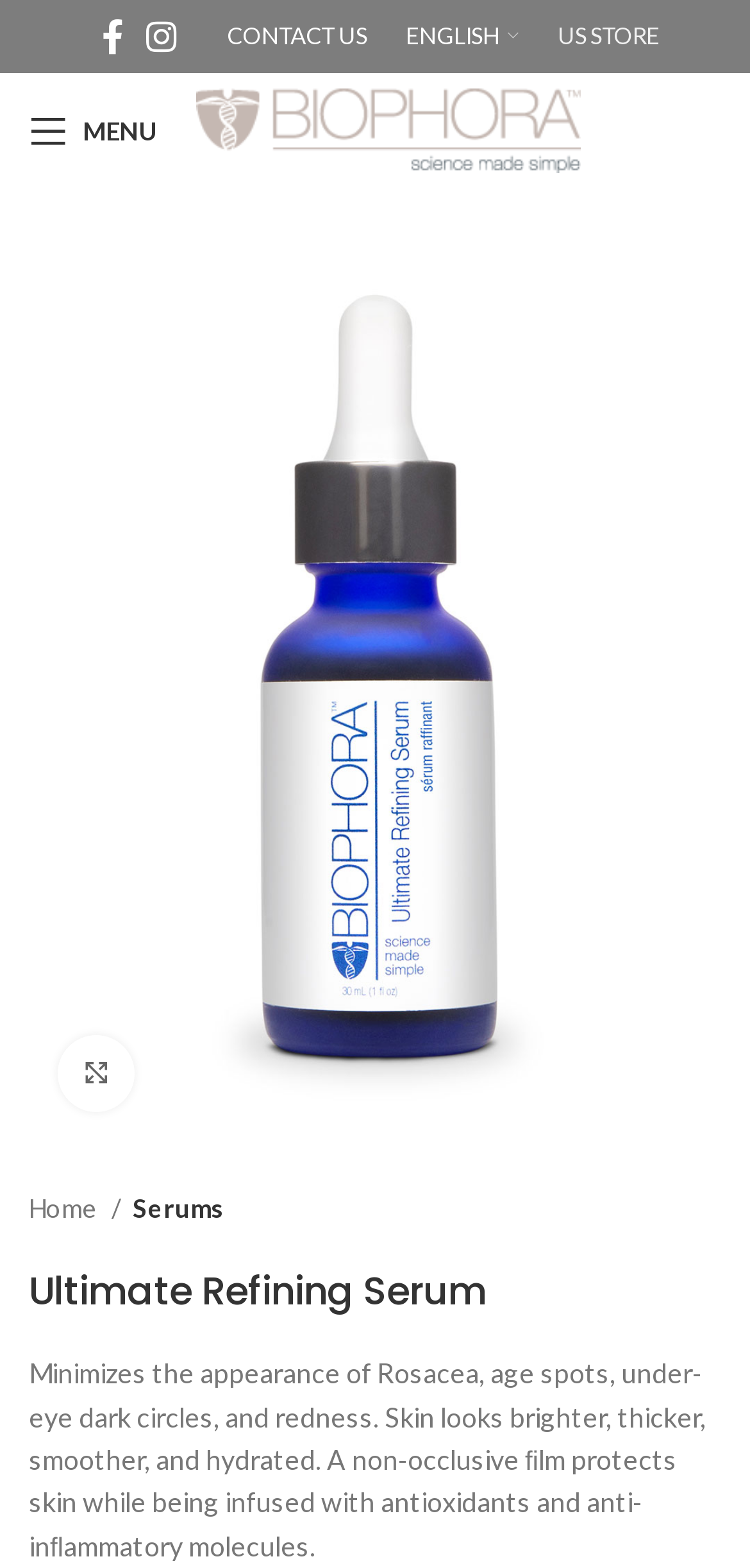Identify the bounding box coordinates of the area that should be clicked in order to complete the given instruction: "View US STORE". The bounding box coordinates should be four float numbers between 0 and 1, i.e., [left, top, right, bottom].

[0.744, 0.013, 0.879, 0.032]